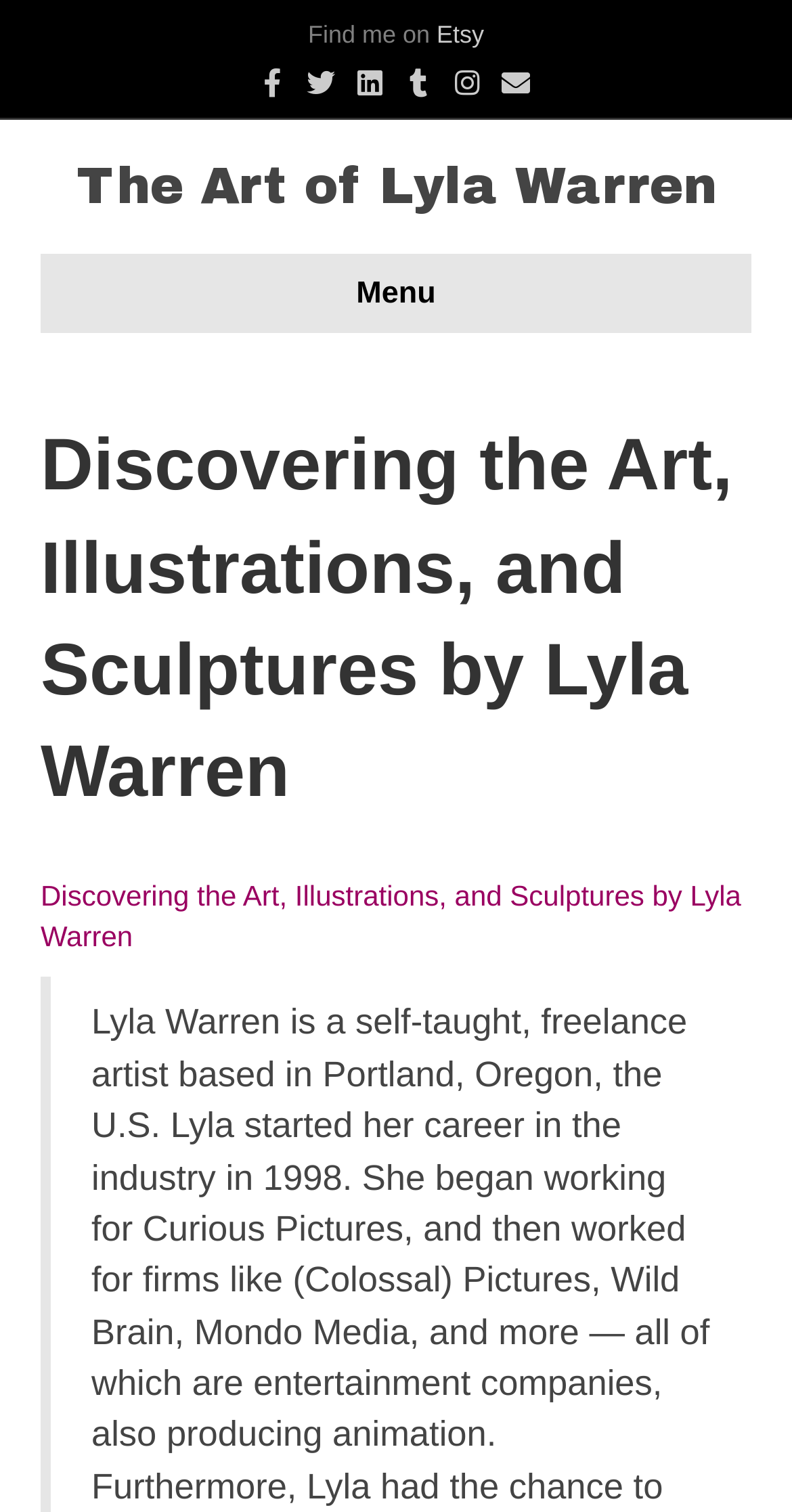Please find the bounding box coordinates of the section that needs to be clicked to achieve this instruction: "Find me on Etsy".

[0.551, 0.013, 0.611, 0.032]